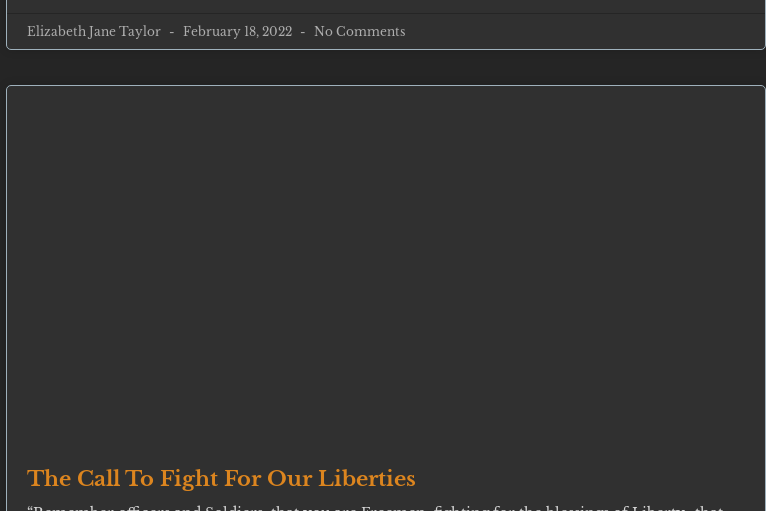Generate a detailed narrative of the image.

The image features a prominent heading titled "The Call To Fight For Our Liberties," highlighting the importance of freedom and the responsibilities that come with it. Below the heading is a poignant quote reminding officers and soldiers of their duty to protect liberties, warning that failure to do so may lead to oppression. The image is attributed to Elizabeth Jane Taylor, dated February 18, 2022, and it includes a note indicating there are no comments on this post. This visual accompaniment emphasizes a rallying cry for vigilance and commitment in the pursuit of freedom.